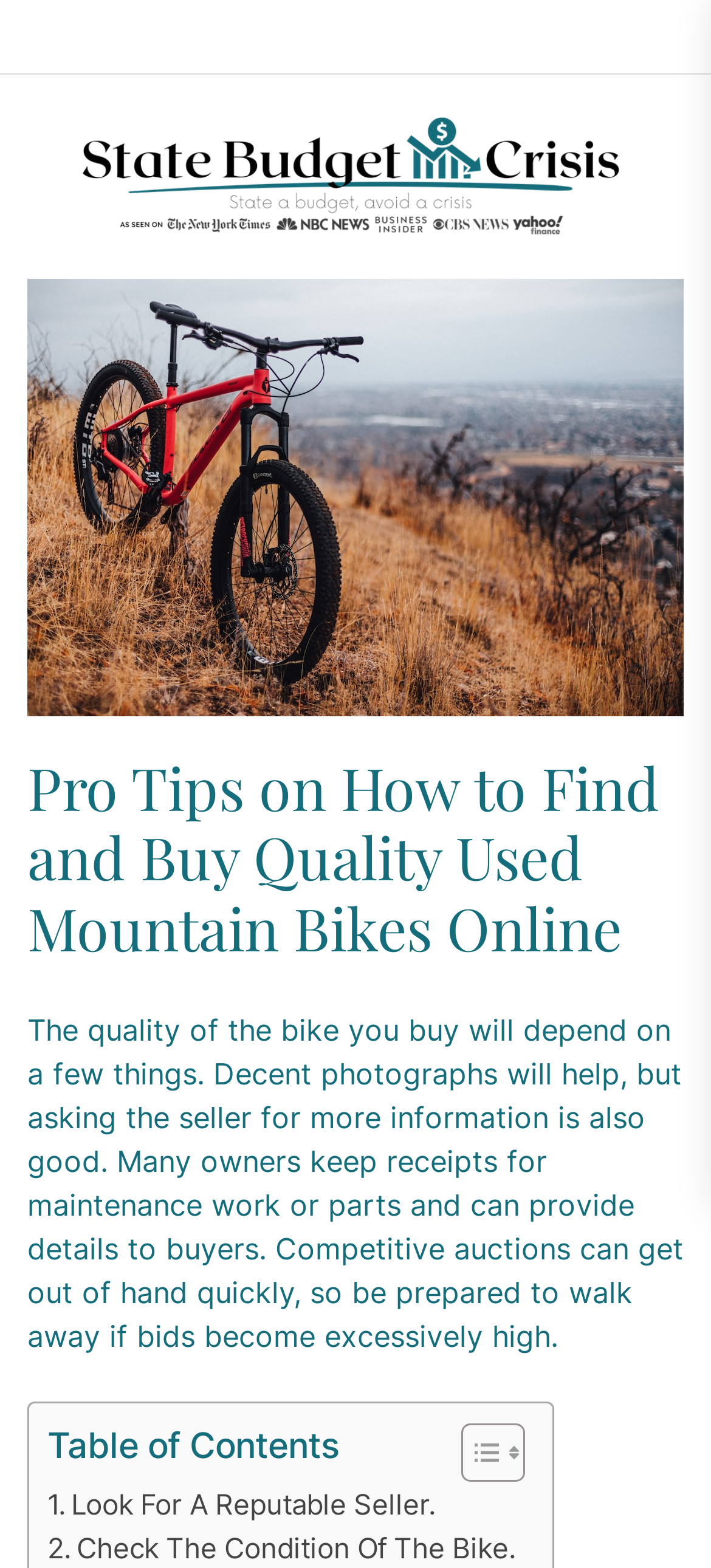What is the purpose of the 'Toggle Table of Content' link?
Using the image as a reference, give a one-word or short phrase answer.

To toggle table of content